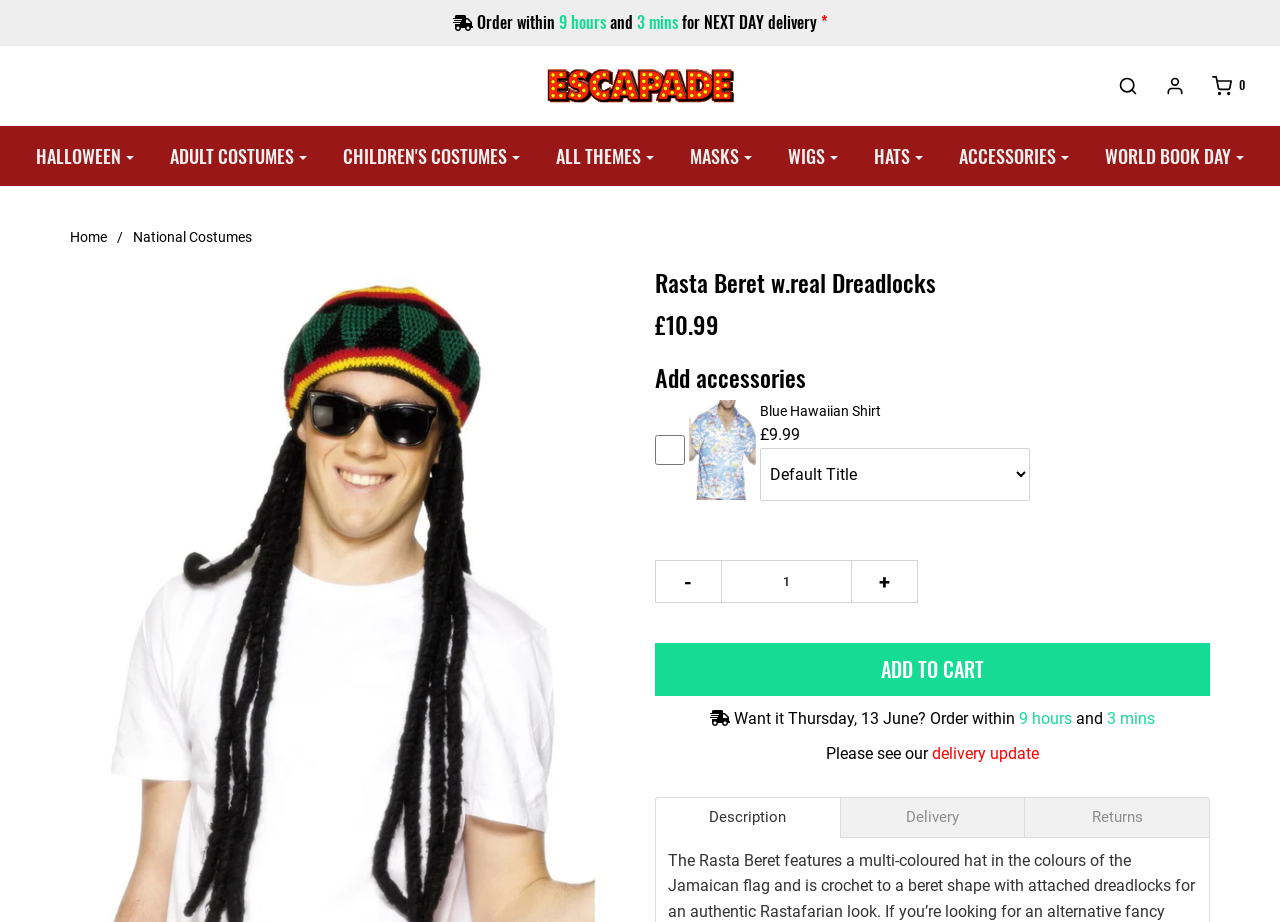Please determine the bounding box coordinates of the area that needs to be clicked to complete this task: 'Search for products'. The coordinates must be four float numbers between 0 and 1, formatted as [left, top, right, bottom].

[0.856, 0.082, 0.891, 0.104]